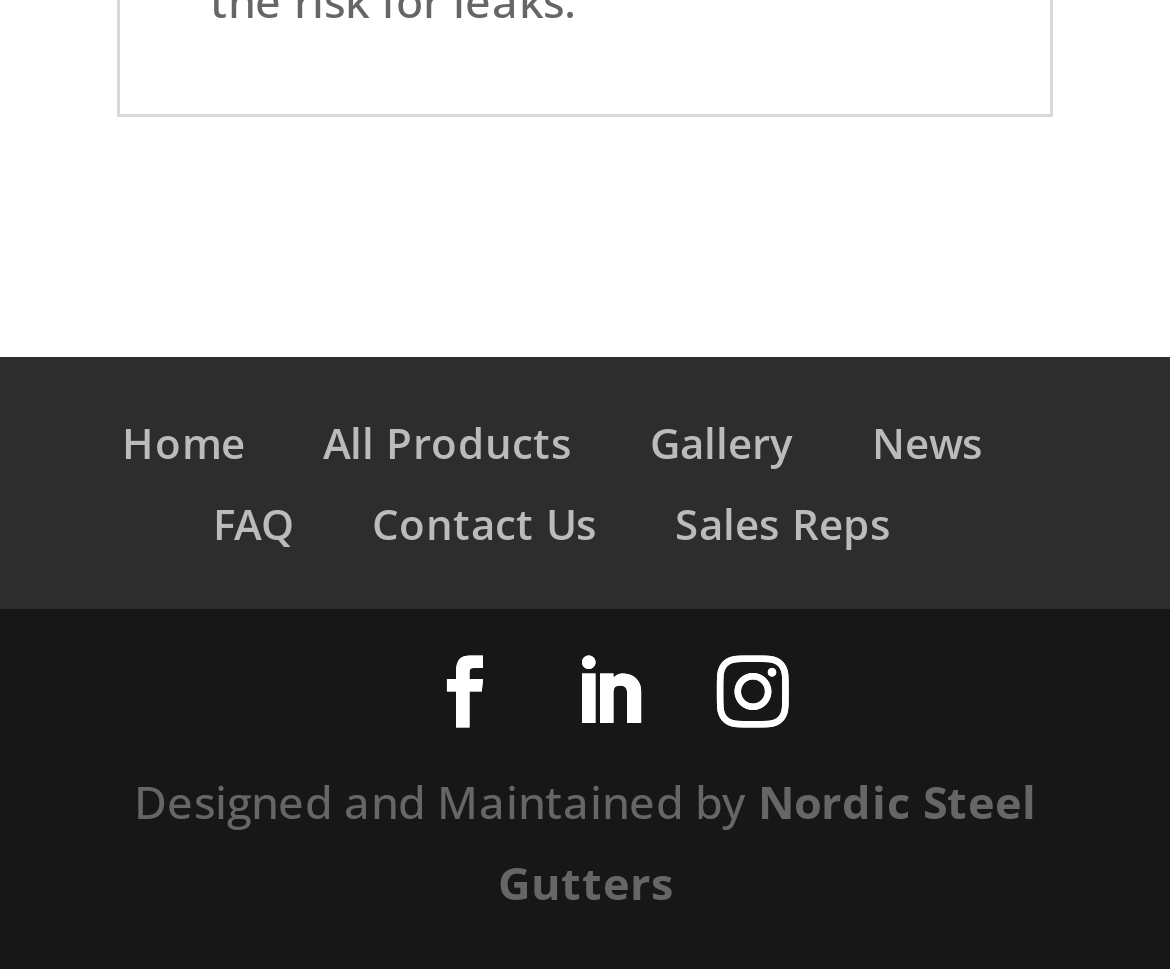Given the element description All Products, specify the bounding box coordinates of the corresponding UI element in the format (top-left x, top-left y, bottom-right x, bottom-right y). All values must be between 0 and 1.

[0.276, 0.426, 0.488, 0.485]